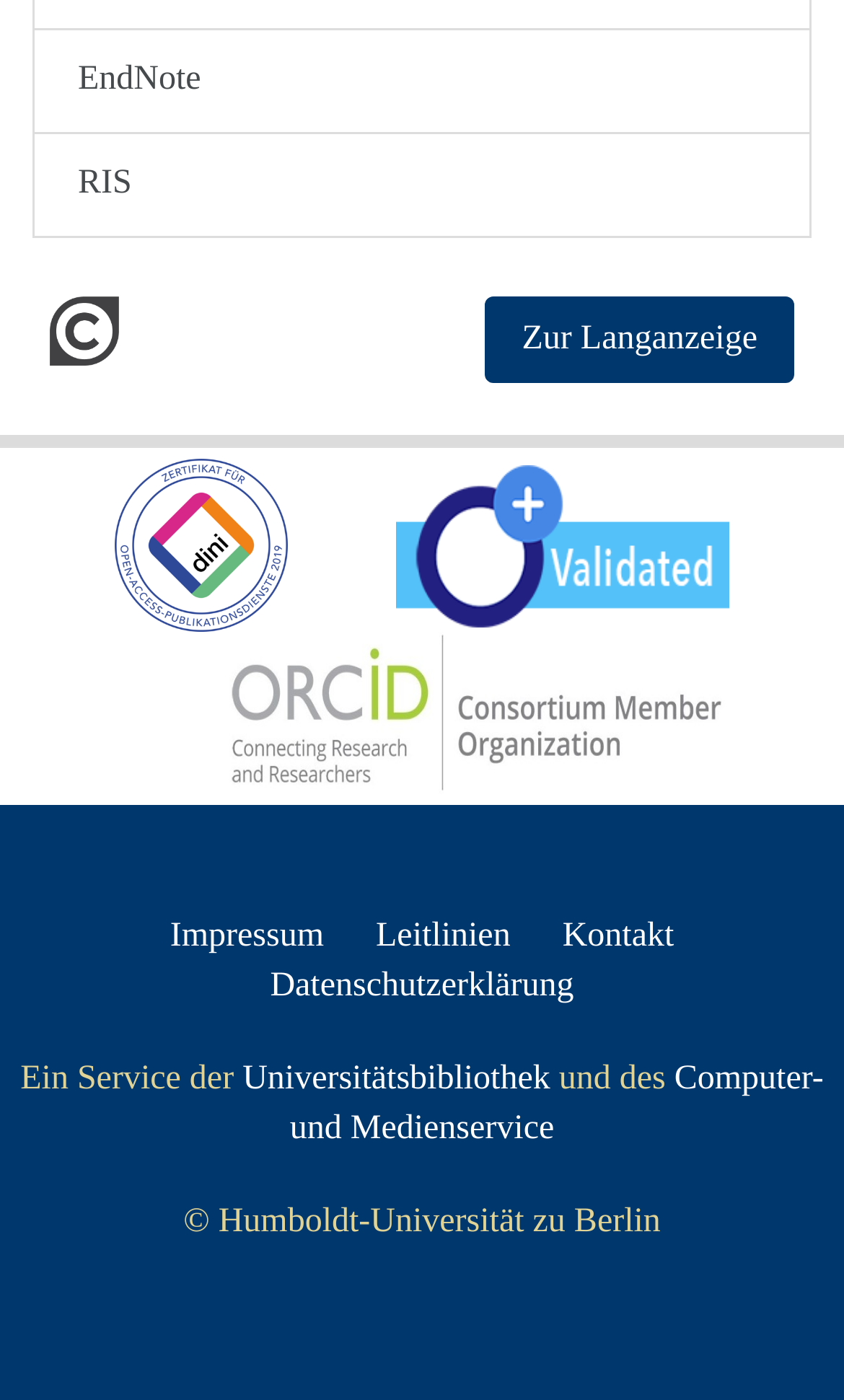Please identify the coordinates of the bounding box that should be clicked to fulfill this instruction: "View EndNote".

[0.041, 0.021, 0.959, 0.094]